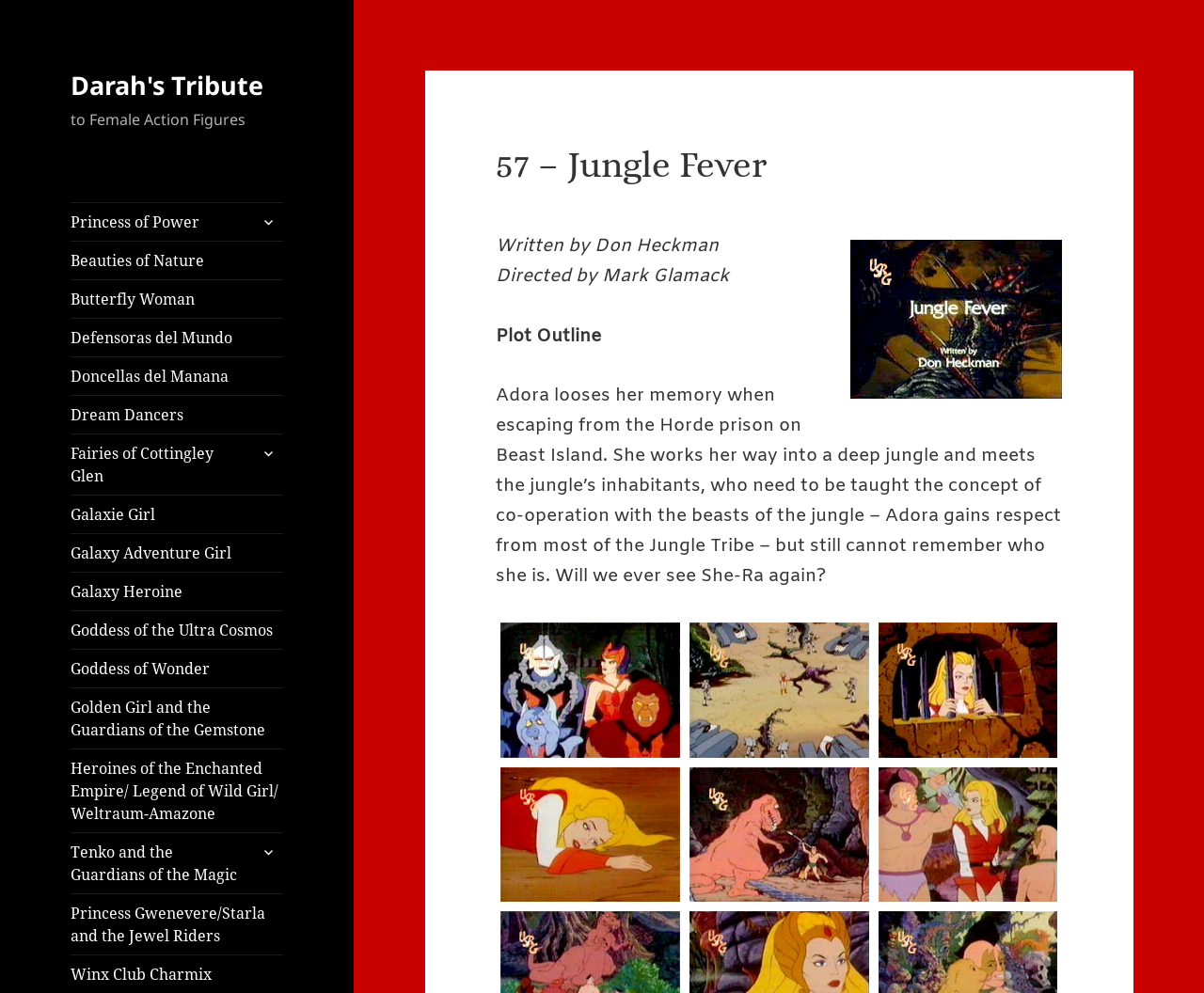Use one word or a short phrase to answer the question provided: 
Who wrote the plot?

Don Heckman